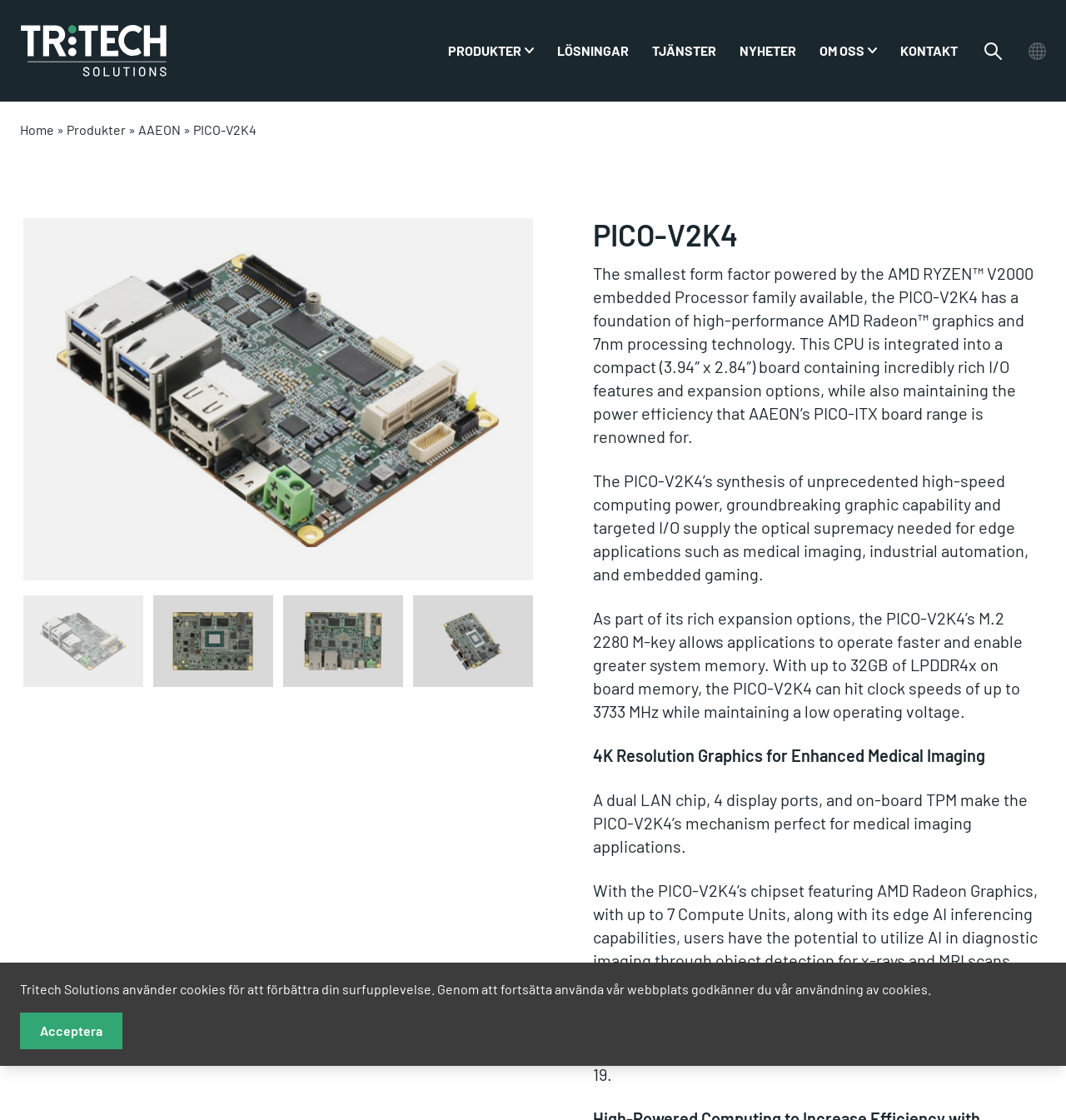What is the maximum clock speed of the PICO-V2K4?
Answer the question with a detailed and thorough explanation.

The answer can be found in the text description of the webpage, which states that the PICO-V2K4 can hit clock speeds of up to 3733 MHz while maintaining a low operating voltage.